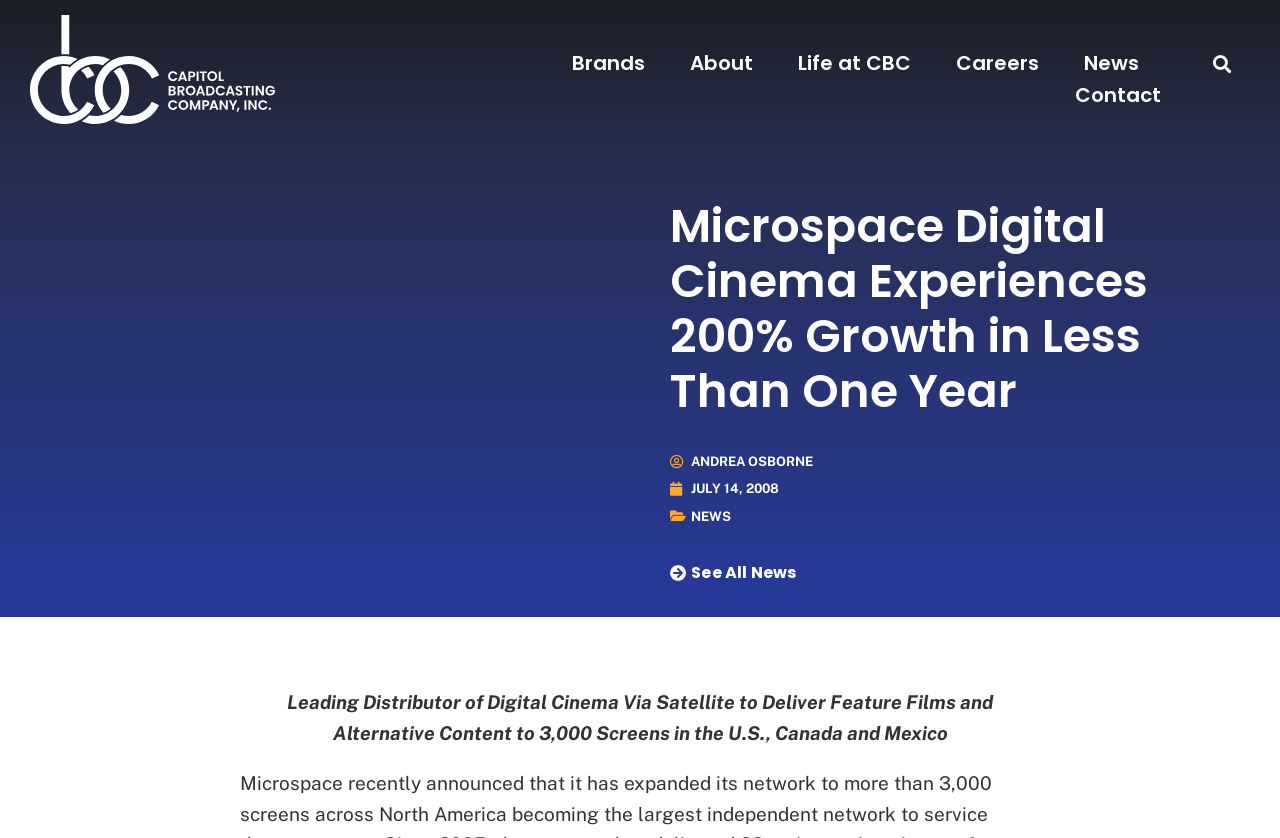Indicate the bounding box coordinates of the element that needs to be clicked to satisfy the following instruction: "Search for something". The coordinates should be four float numbers between 0 and 1, i.e., [left, top, right, bottom].

[0.942, 0.057, 0.968, 0.096]